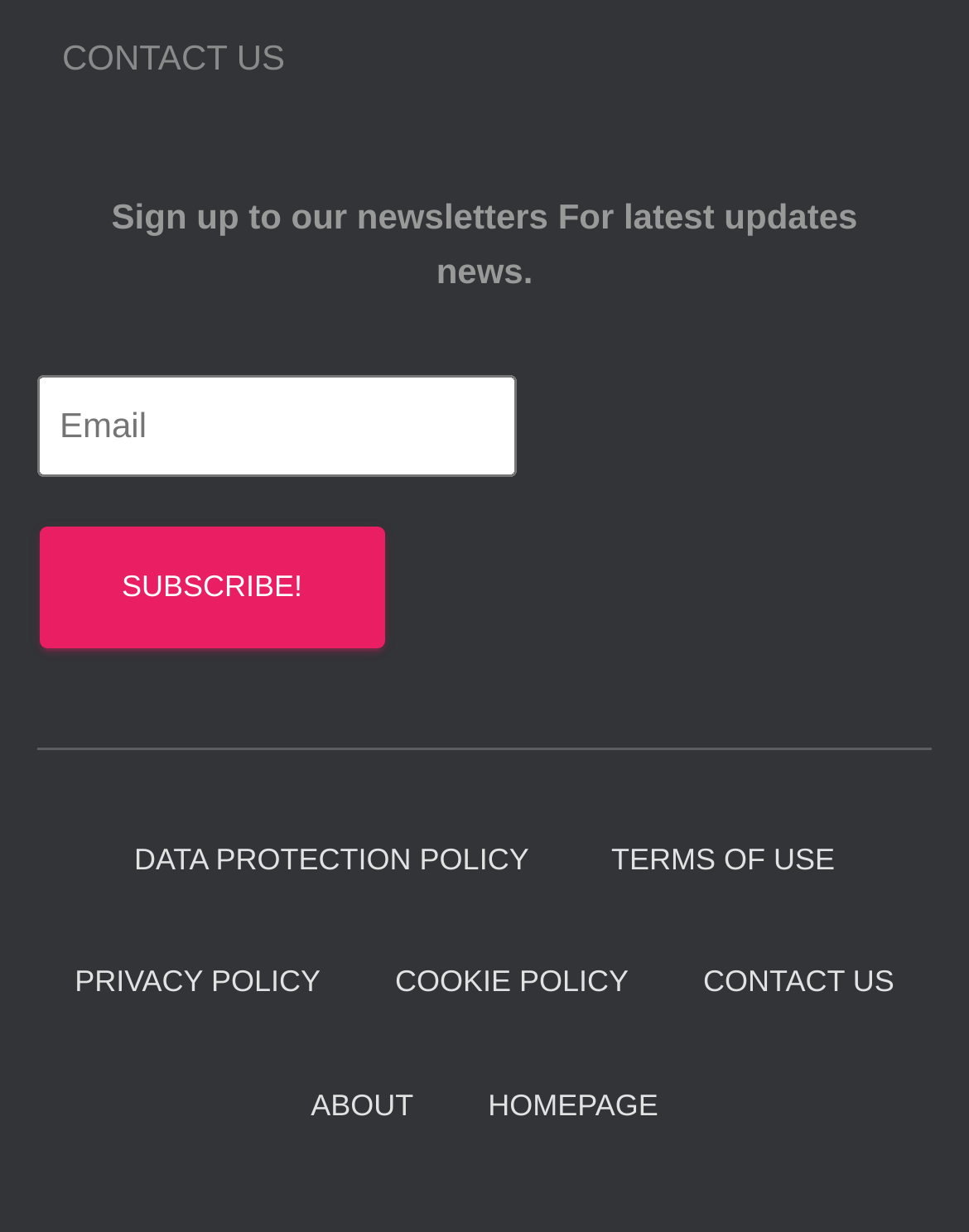Identify the bounding box for the UI element specified in this description: "Cookie Policy". The coordinates must be four float numbers between 0 and 1, formatted as [left, top, right, bottom].

[0.369, 0.749, 0.687, 0.848]